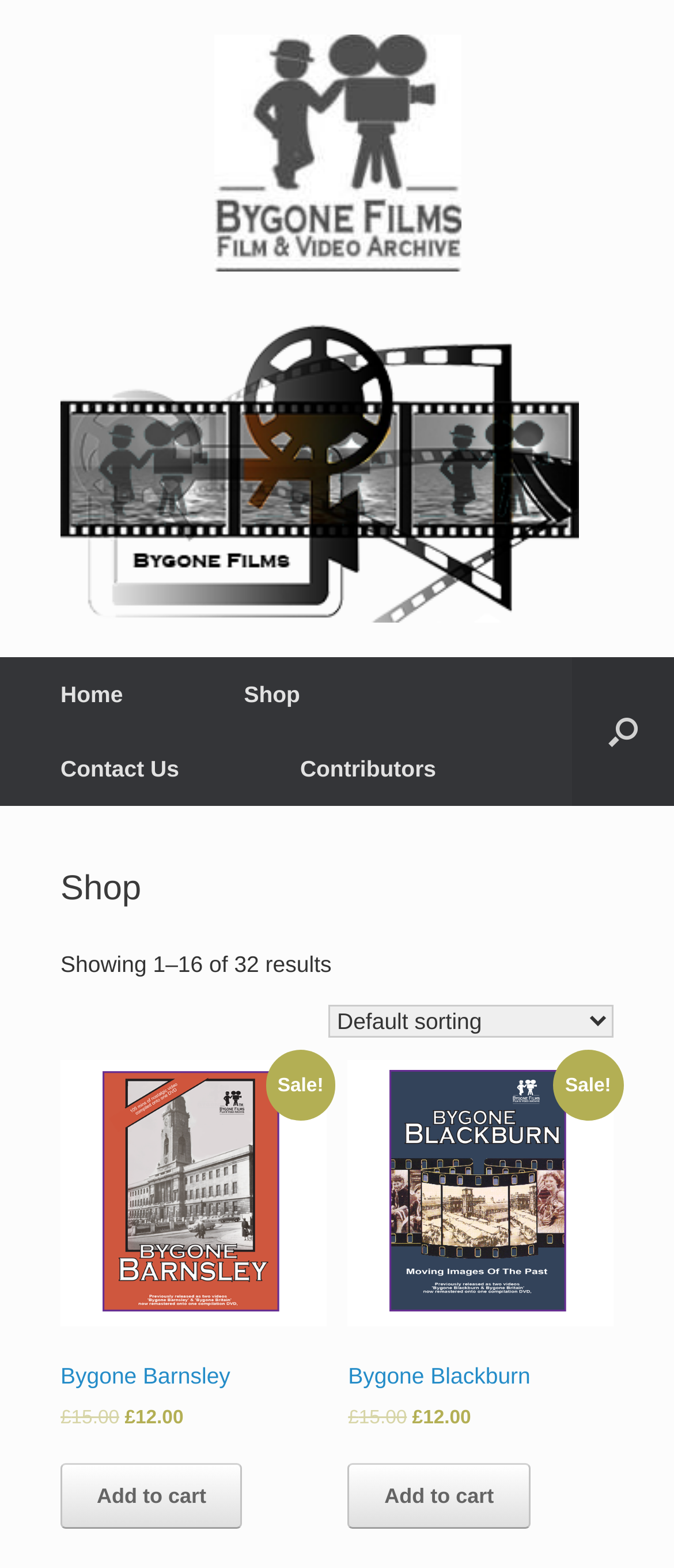Identify the bounding box coordinates for the element you need to click to achieve the following task: "Open the search". Provide the bounding box coordinates as four float numbers between 0 and 1, in the form [left, top, right, bottom].

[0.849, 0.419, 1.0, 0.514]